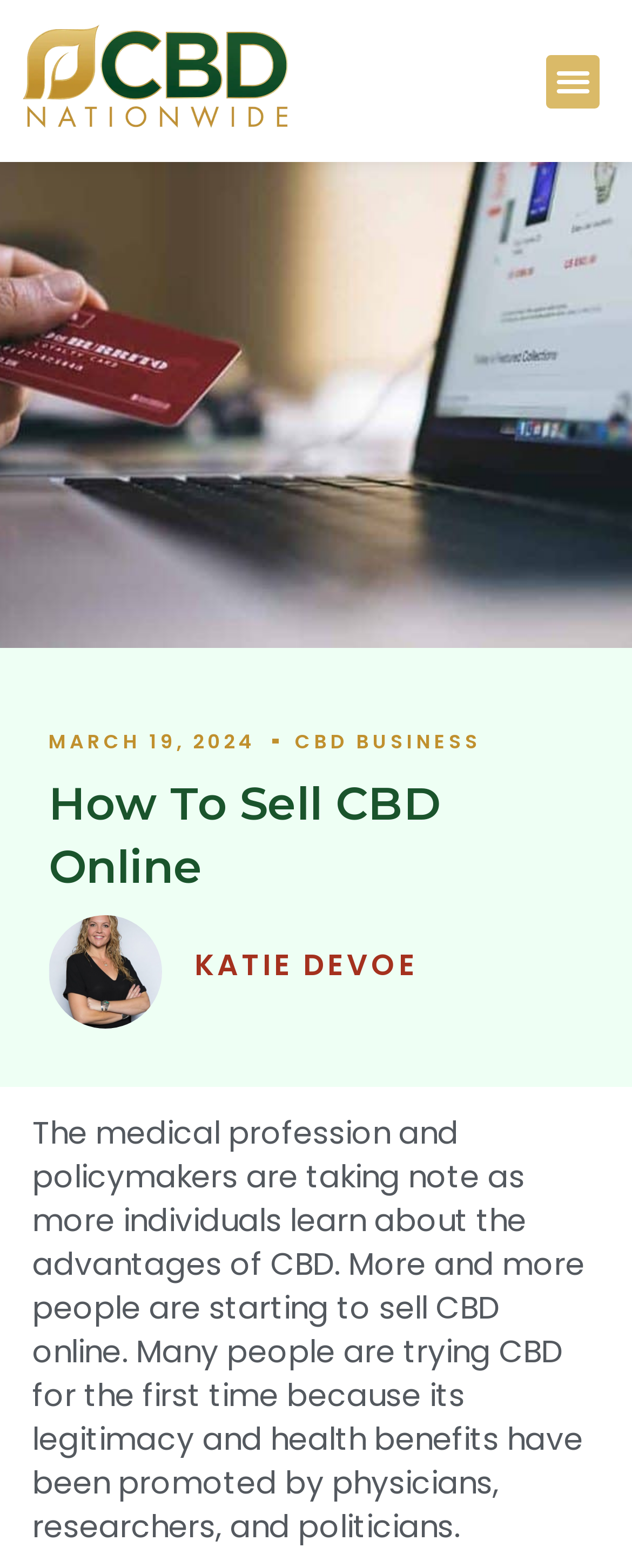Determine the bounding box of the UI element mentioned here: "Menu". The coordinates must be in the format [left, top, right, bottom] with values ranging from 0 to 1.

[0.864, 0.035, 0.949, 0.069]